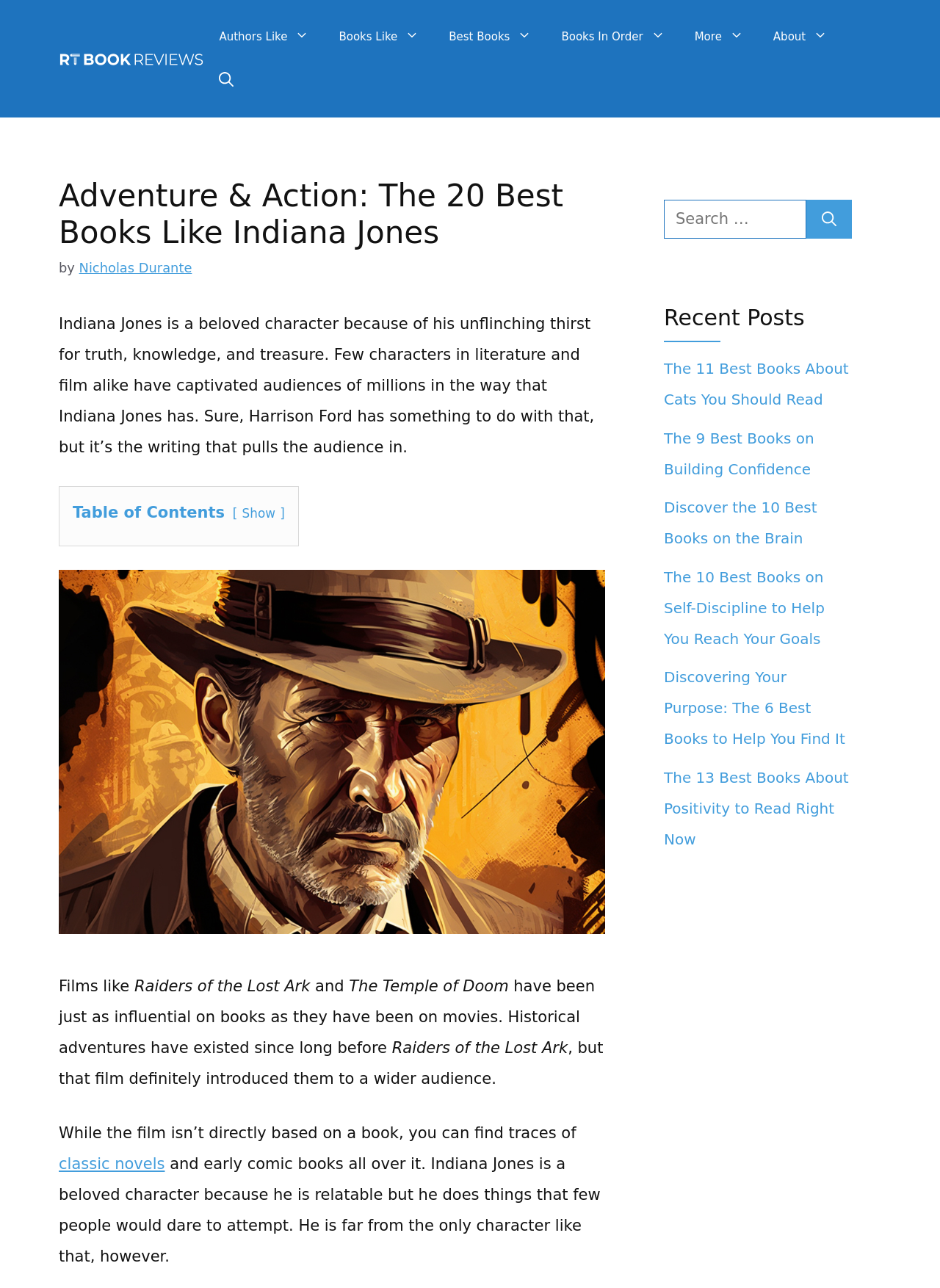What is the main heading of this webpage? Please extract and provide it.

Adventure & Action: The 20 Best Books Like Indiana Jones